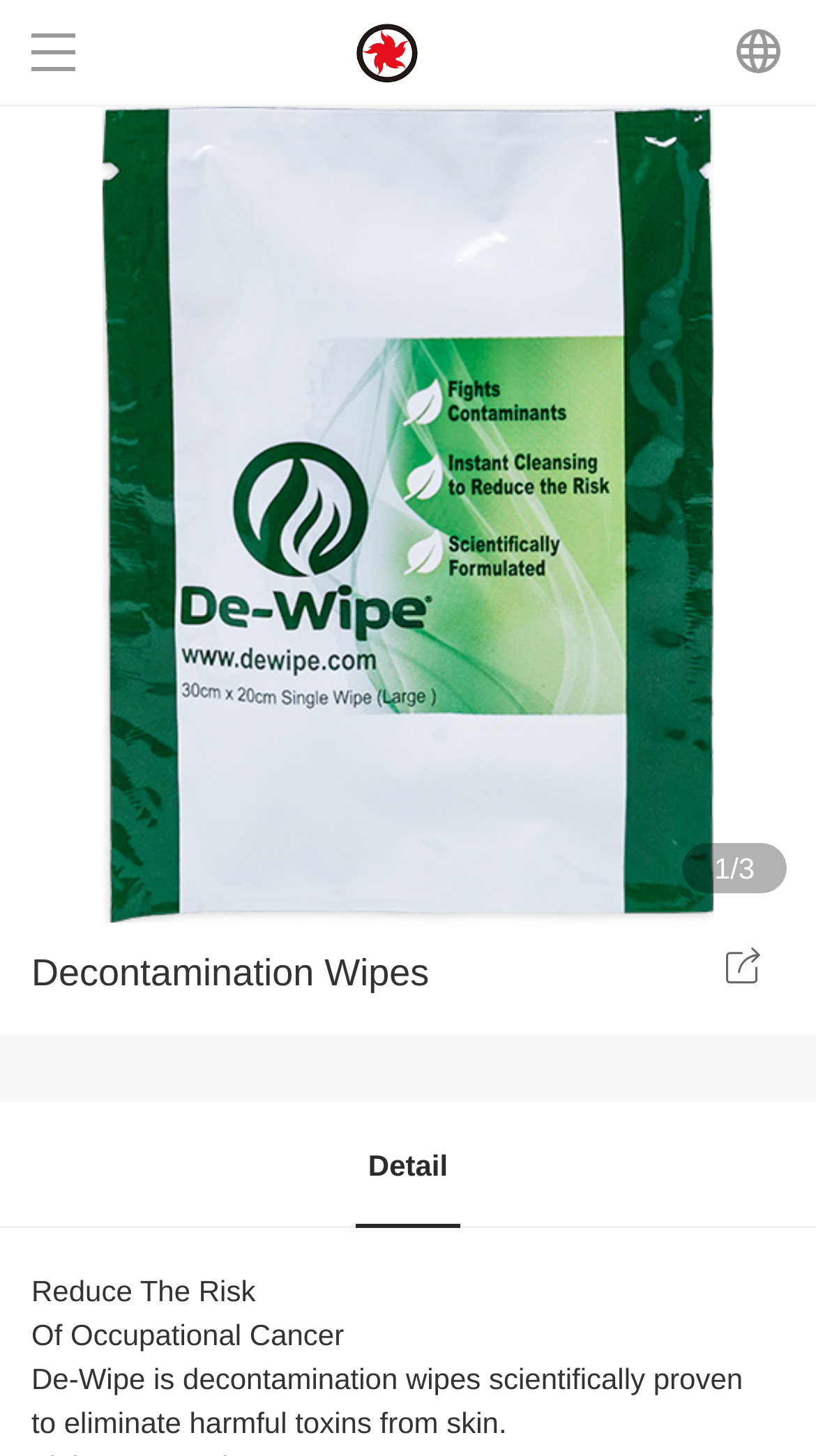Find the bounding box coordinates for the HTML element described in this sentence: "News". Provide the coordinates as four float numbers between 0 and 1, in the format [left, top, right, bottom].

[0.041, 0.295, 0.959, 0.366]